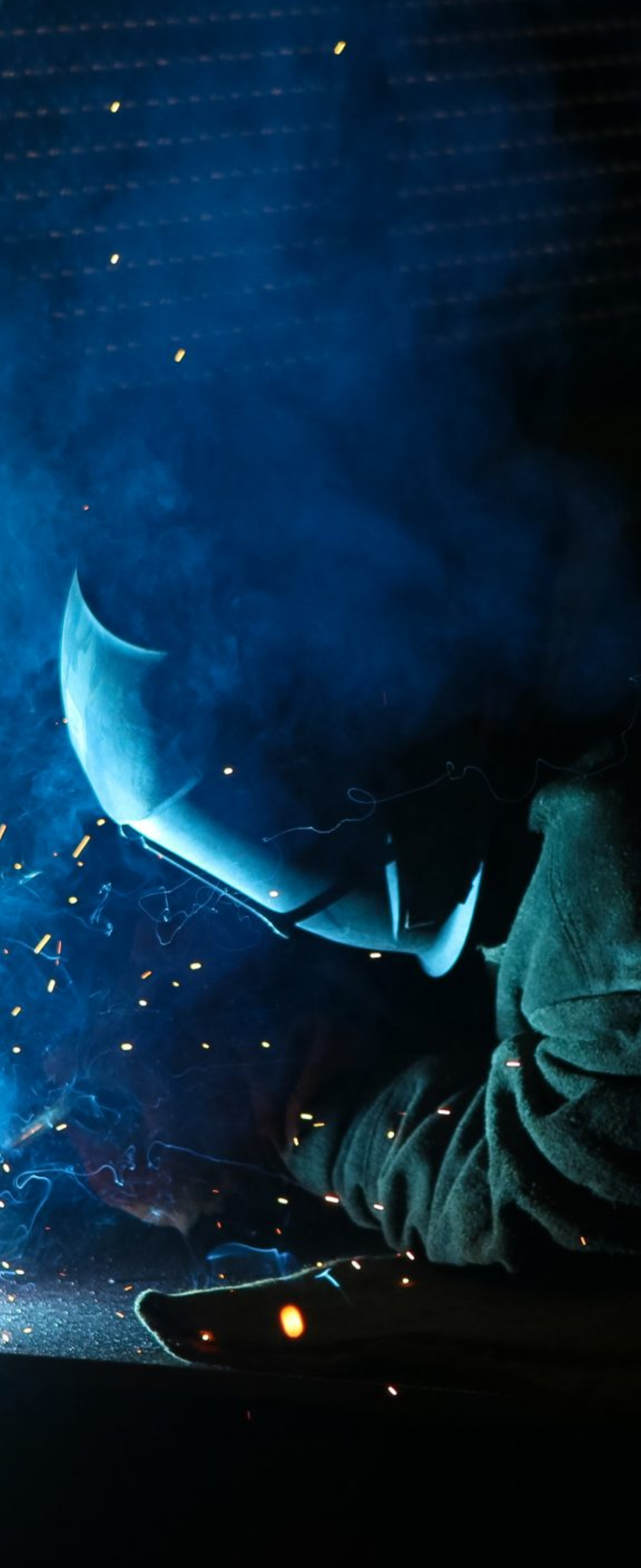Return the bounding box coordinates of the UI element that corresponds to this description: "name="et_pb_contact_name_0" placeholder="Name"". The coordinates must be given as four float numbers in the range of 0 and 1, [left, top, right, bottom].

[0.25, 0.265, 0.75, 0.318]